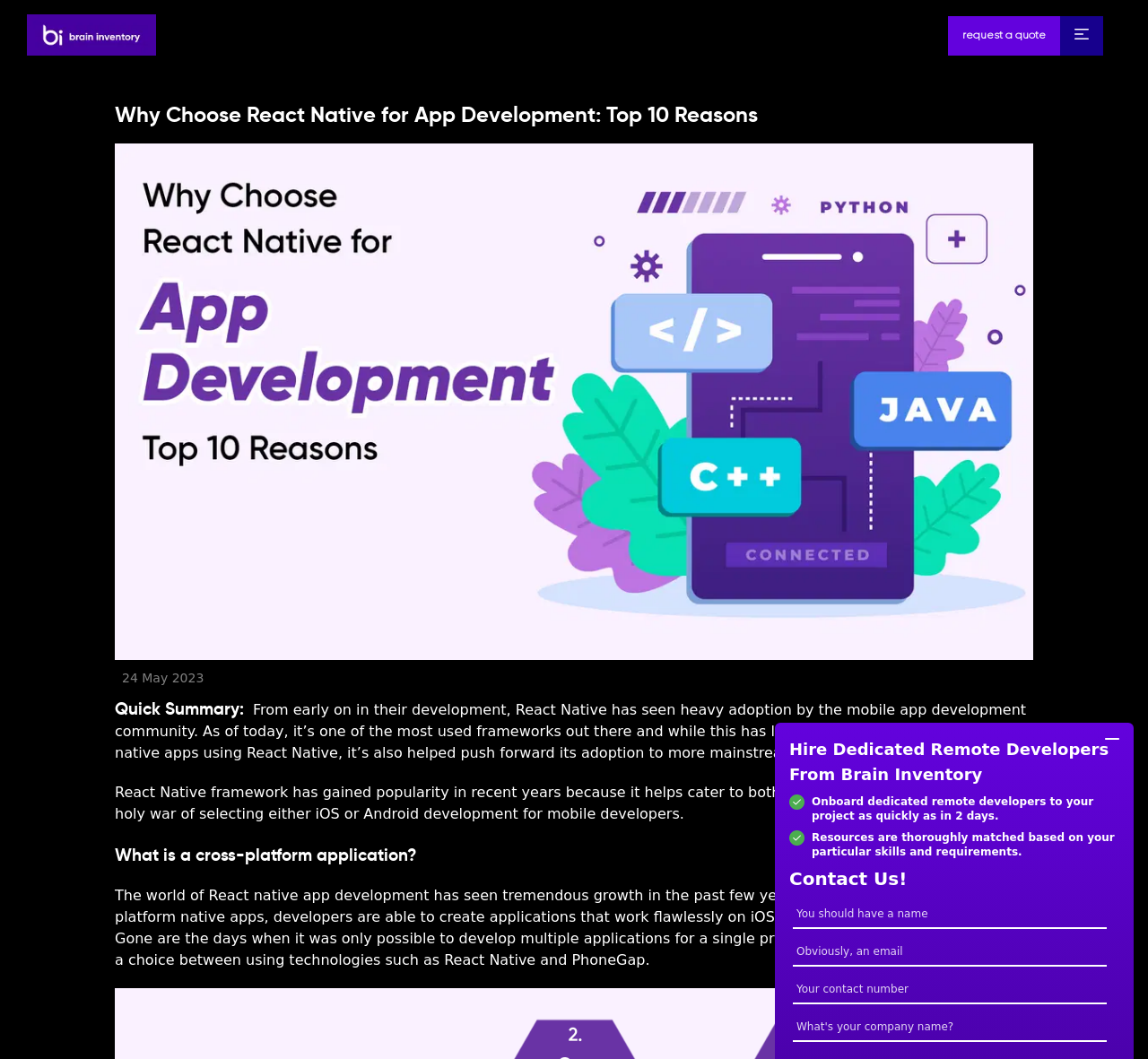Please give a succinct answer using a single word or phrase:
What is the purpose of the 'Request a Quote' button?

To get a quote